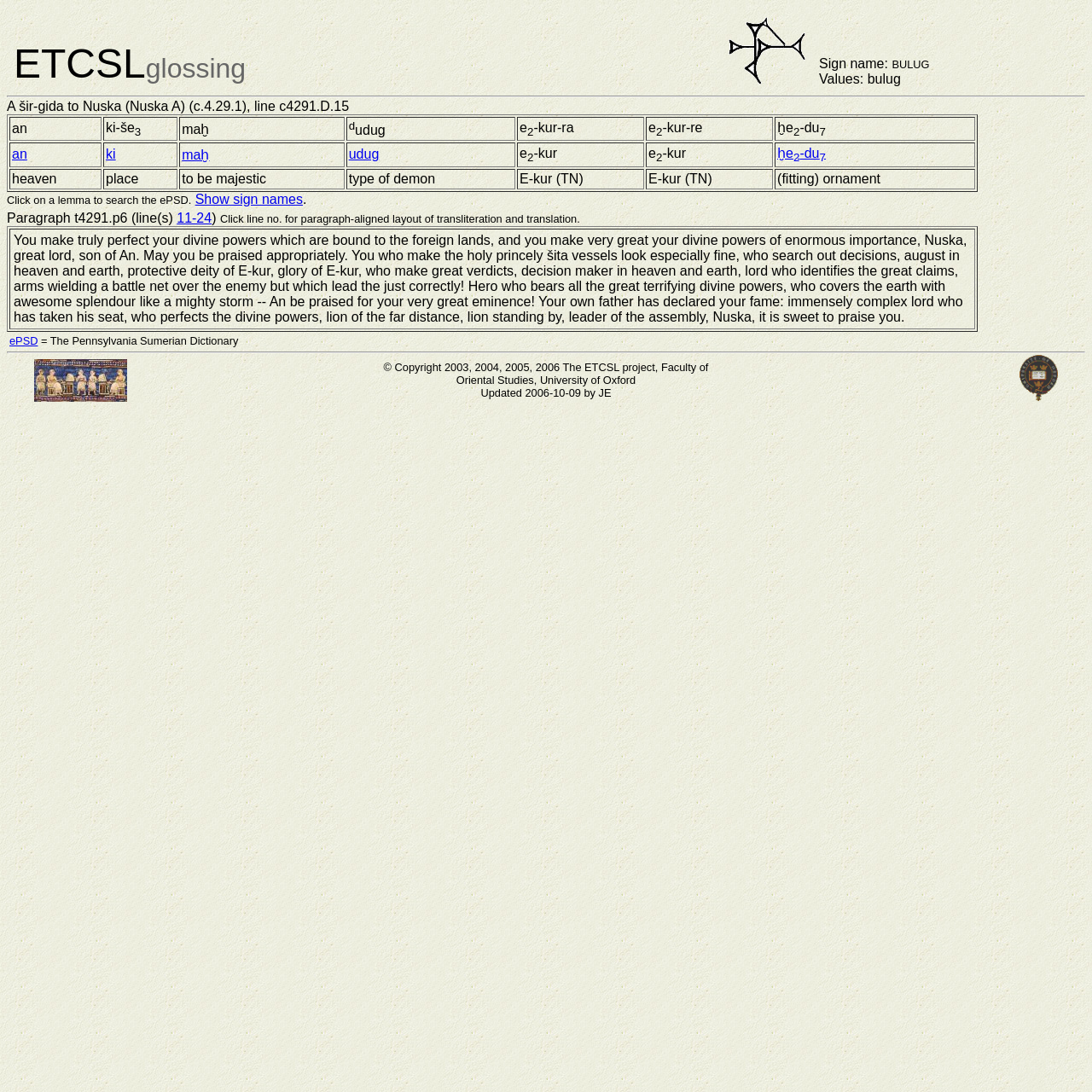Can you show the bounding box coordinates of the region to click on to complete the task described in the instruction: "Visit the University of Oxford website"?

[0.933, 0.357, 0.969, 0.37]